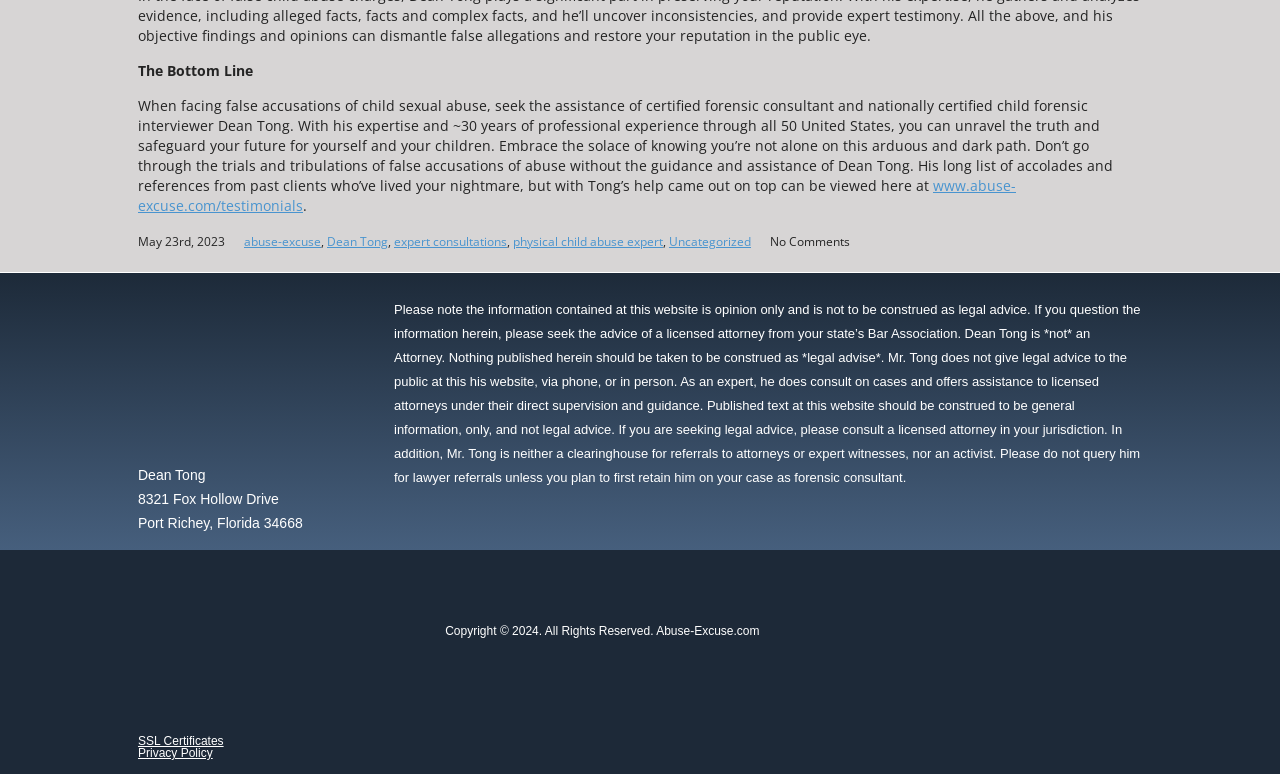Give a short answer using one word or phrase for the question:
What is the purpose of the website?

To provide assistance for false accusations of child sexual abuse